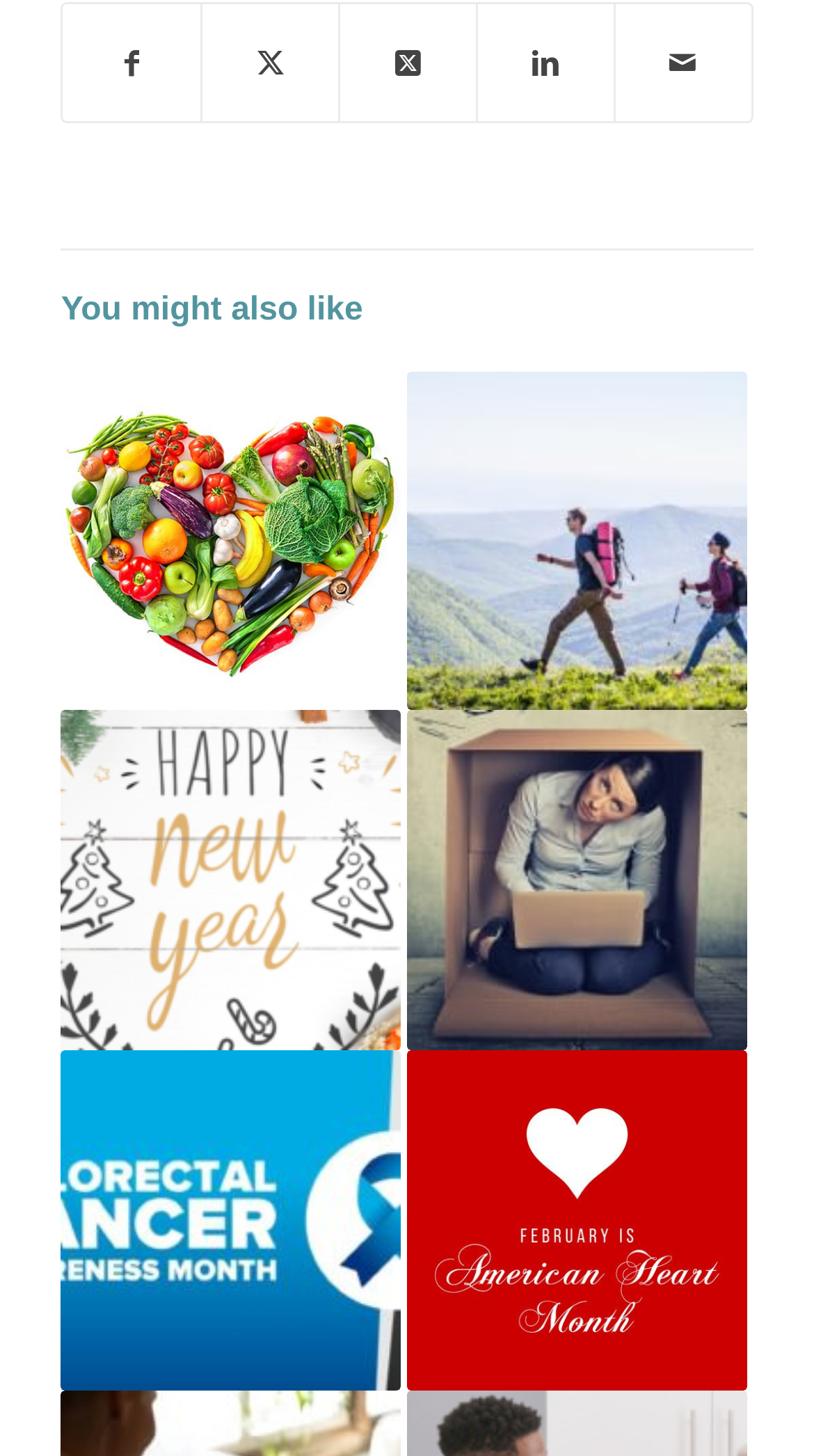Locate the bounding box coordinates of the element's region that should be clicked to carry out the following instruction: "View 5 Ways to Stay Healthy on Your Next Vacation". The coordinates need to be four float numbers between 0 and 1, i.e., [left, top, right, bottom].

[0.5, 0.255, 0.917, 0.488]